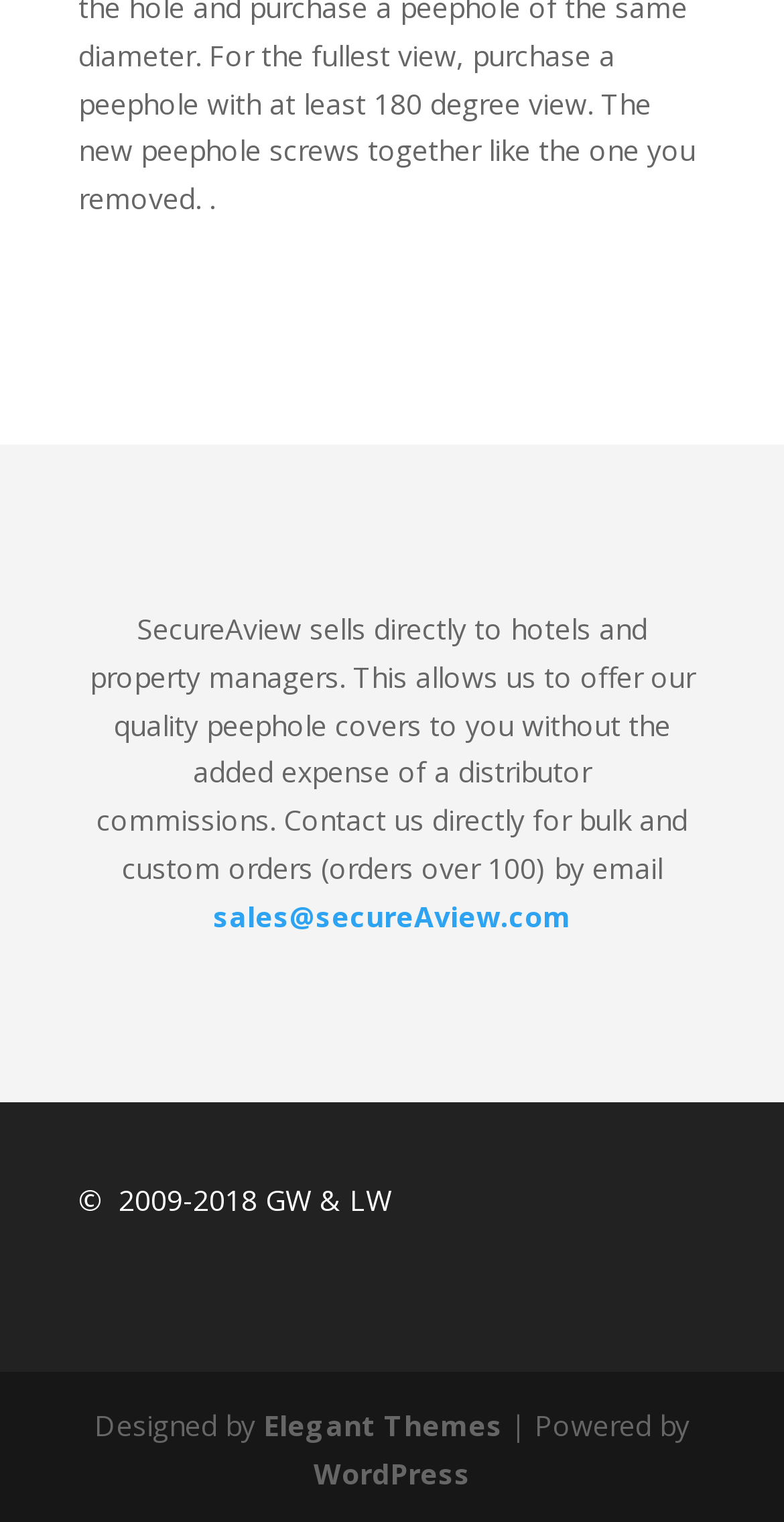What is the year range of the copyright?
Please give a detailed answer to the question using the information shown in the image.

The year range of the copyright can be found at the bottom of the webpage, where the copyright information is displayed. The text '© 2009-2018 GW & LW' indicates that the copyright is held by GW & LW and is valid from 2009 to 2018.